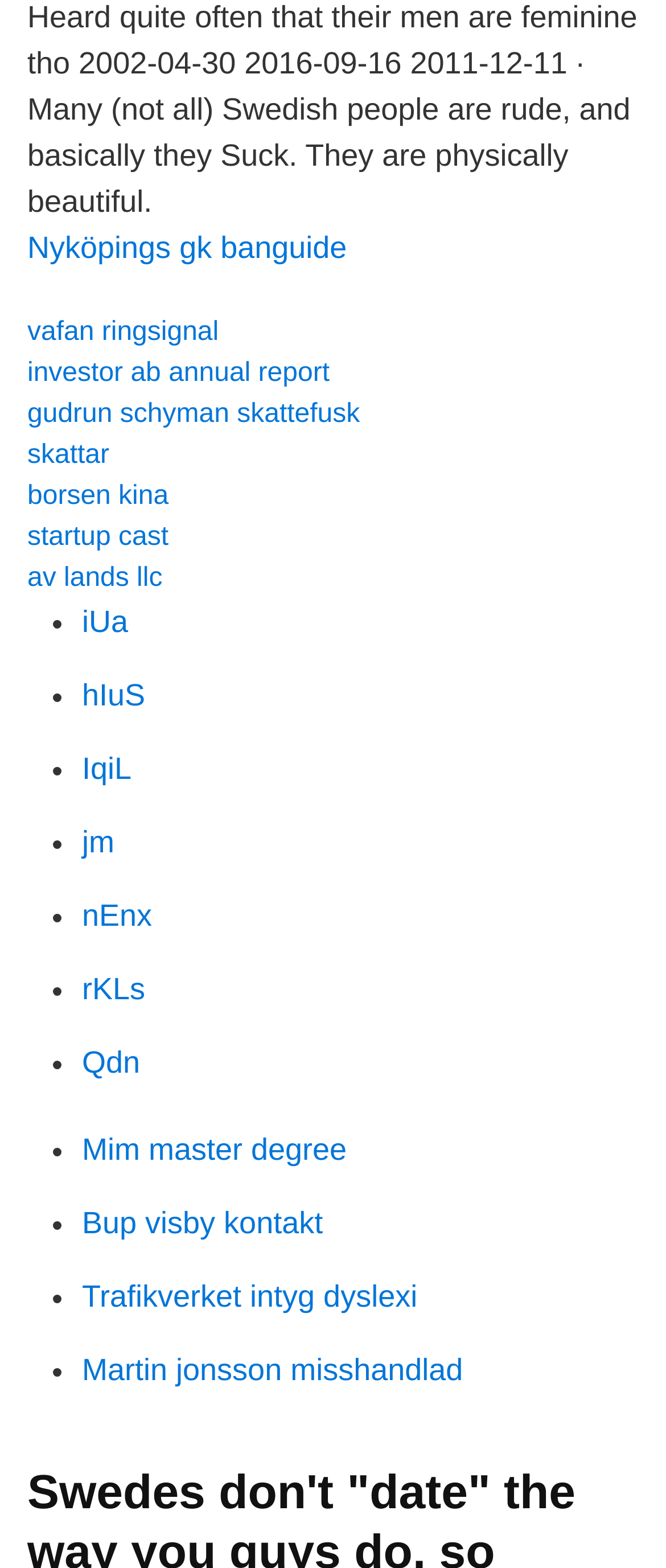Please find the bounding box coordinates for the clickable element needed to perform this instruction: "Follow the link 'gudrun schyman skattefusk'".

[0.041, 0.255, 0.54, 0.273]